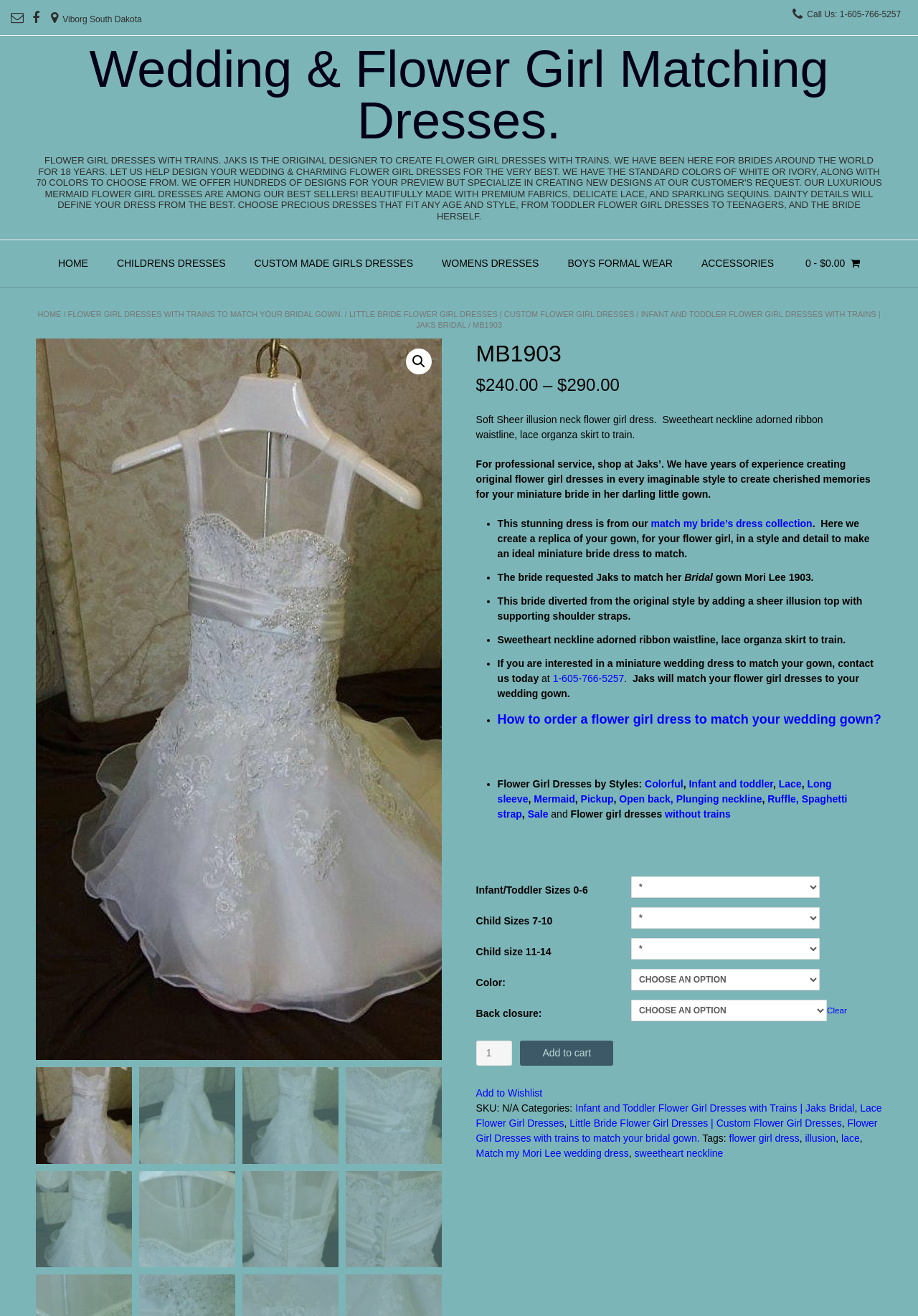Find the bounding box coordinates of the clickable element required to execute the following instruction: "View the 'FLOWER GIRL DRESSES WITH TRAINS TO MATCH YOUR BRIDAL GOWN.' page". Provide the coordinates as four float numbers between 0 and 1, i.e., [left, top, right, bottom].

[0.074, 0.235, 0.373, 0.242]